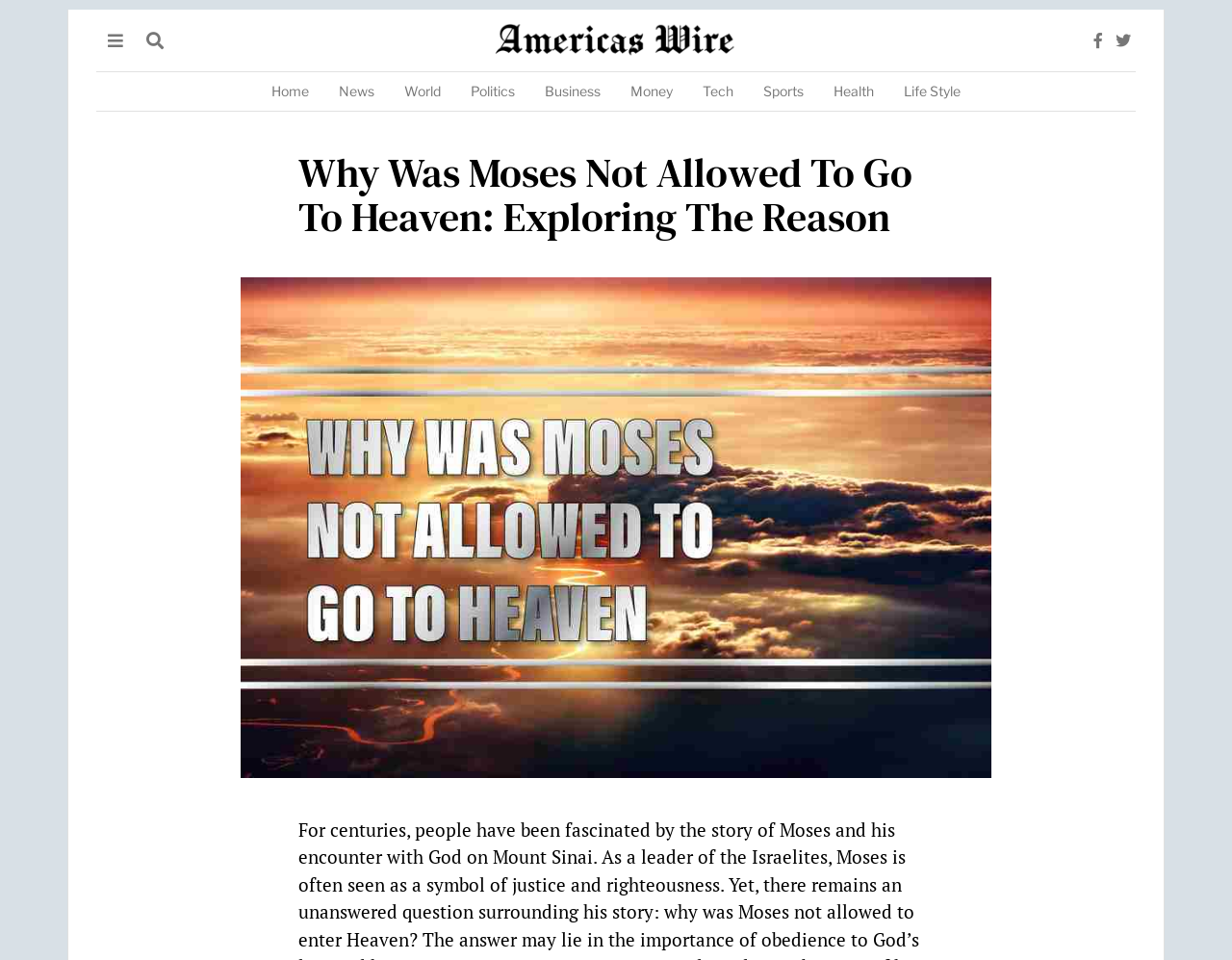Given the description Tech, predict the bounding box coordinates of the UI element. Ensure the coordinates are in the format (top-left x, top-left y, bottom-right x, bottom-right y) and all values are between 0 and 1.

[0.559, 0.075, 0.606, 0.115]